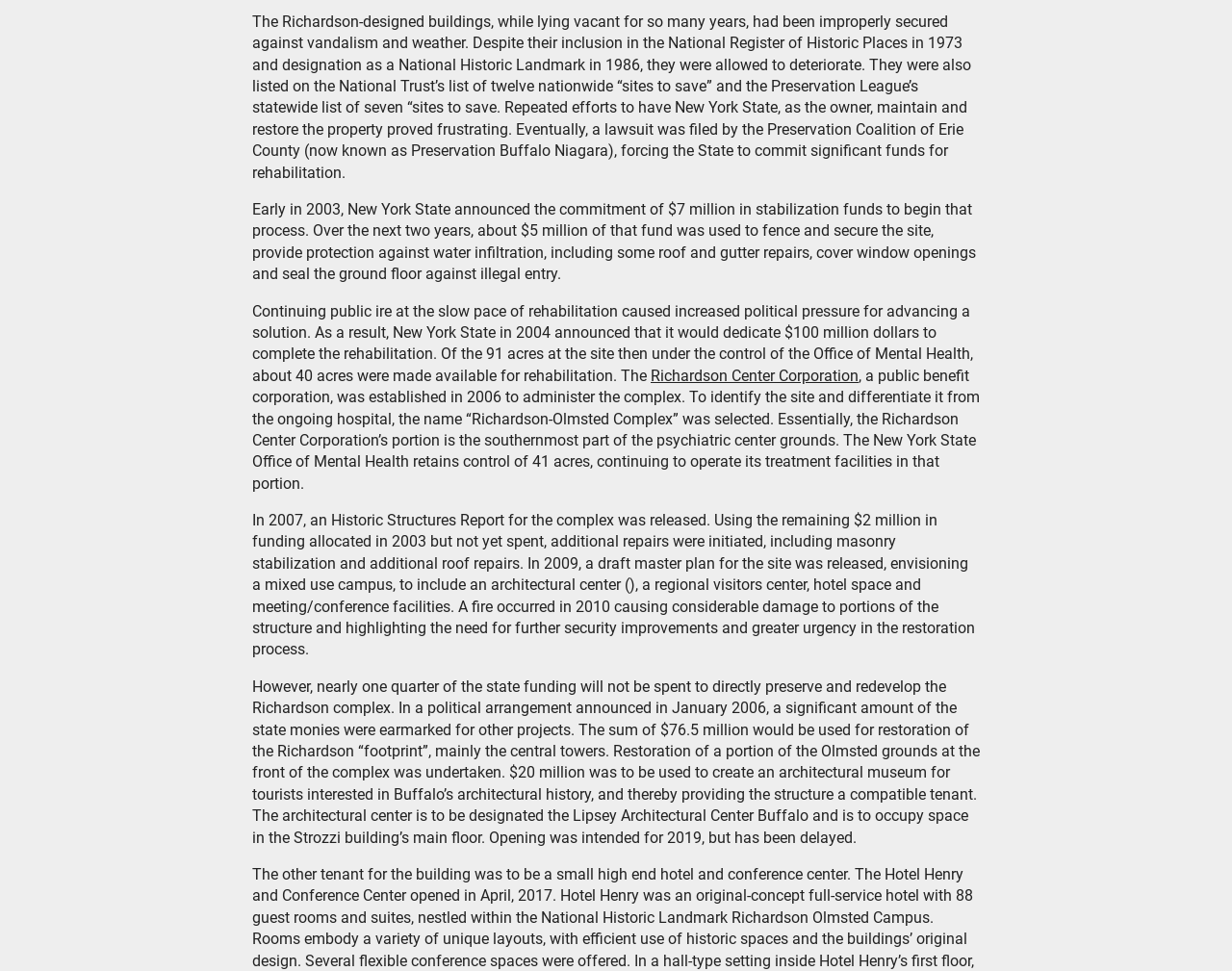Given the element description "Richardson Center Corporation", identify the bounding box of the corresponding UI element.

[0.528, 0.377, 0.697, 0.396]